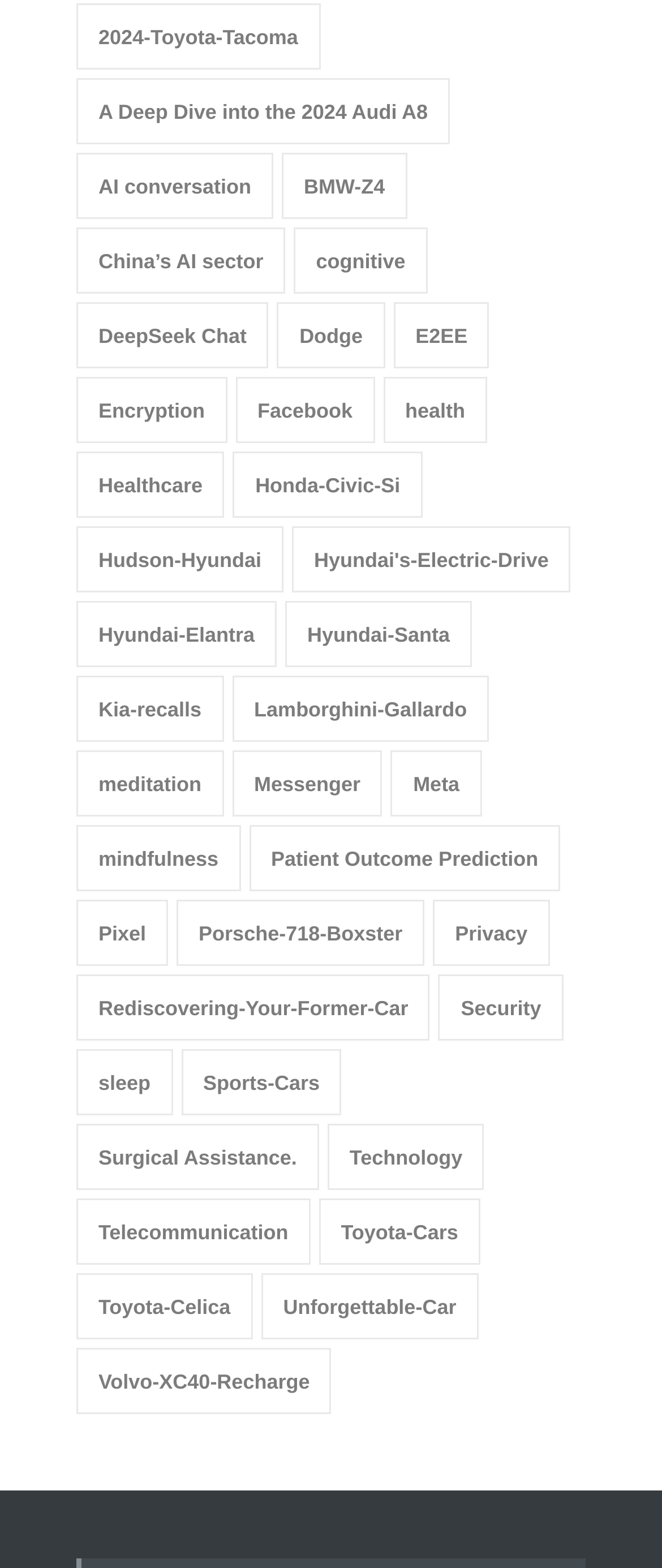Locate the bounding box coordinates of the element that needs to be clicked to carry out the instruction: "Read about AI conversation". The coordinates should be given as four float numbers ranging from 0 to 1, i.e., [left, top, right, bottom].

[0.115, 0.098, 0.413, 0.14]